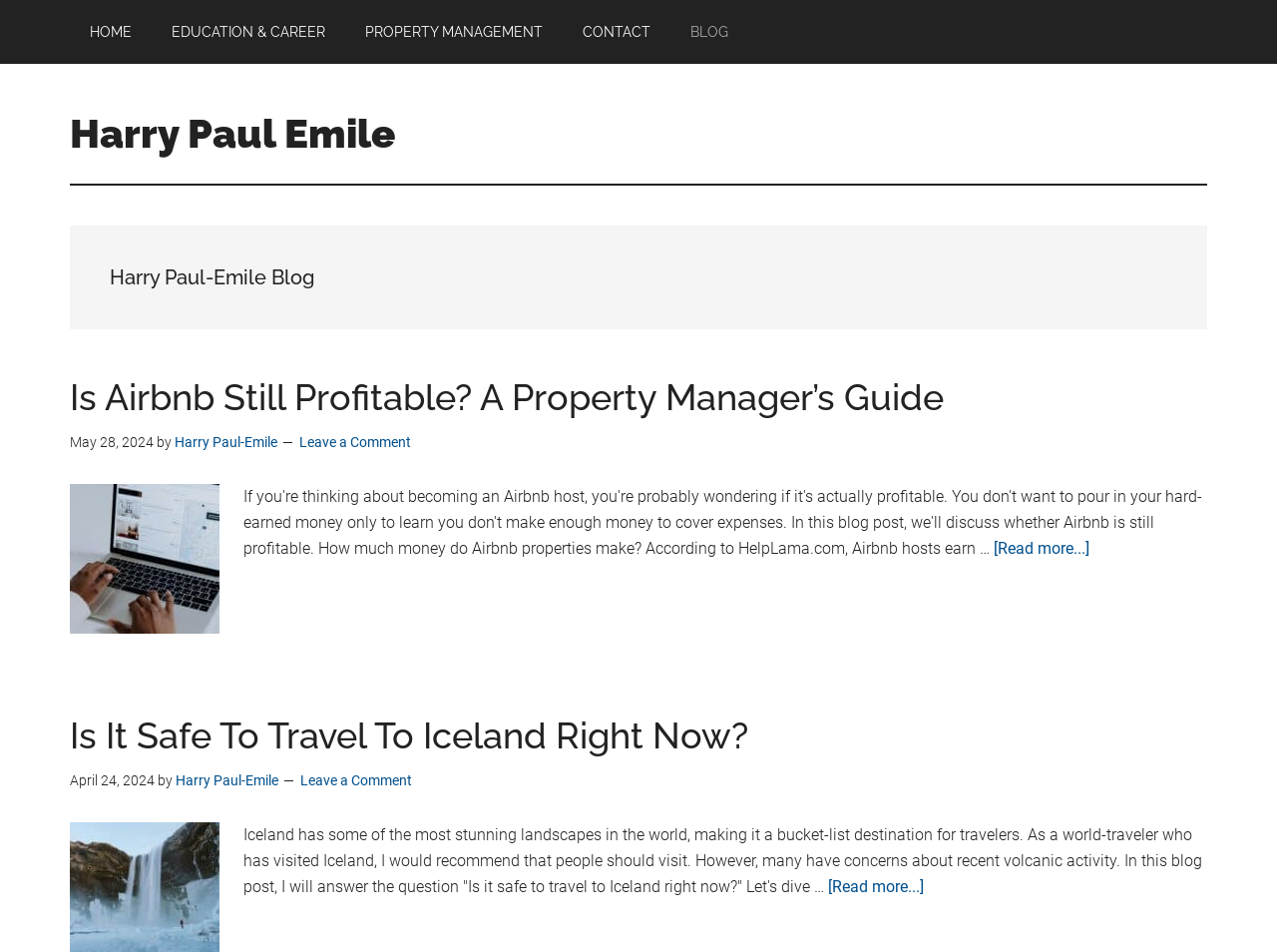Given the element description: "Home", predict the bounding box coordinates of the UI element it refers to, using four float numbers between 0 and 1, i.e., [left, top, right, bottom].

[0.055, 0.0, 0.119, 0.067]